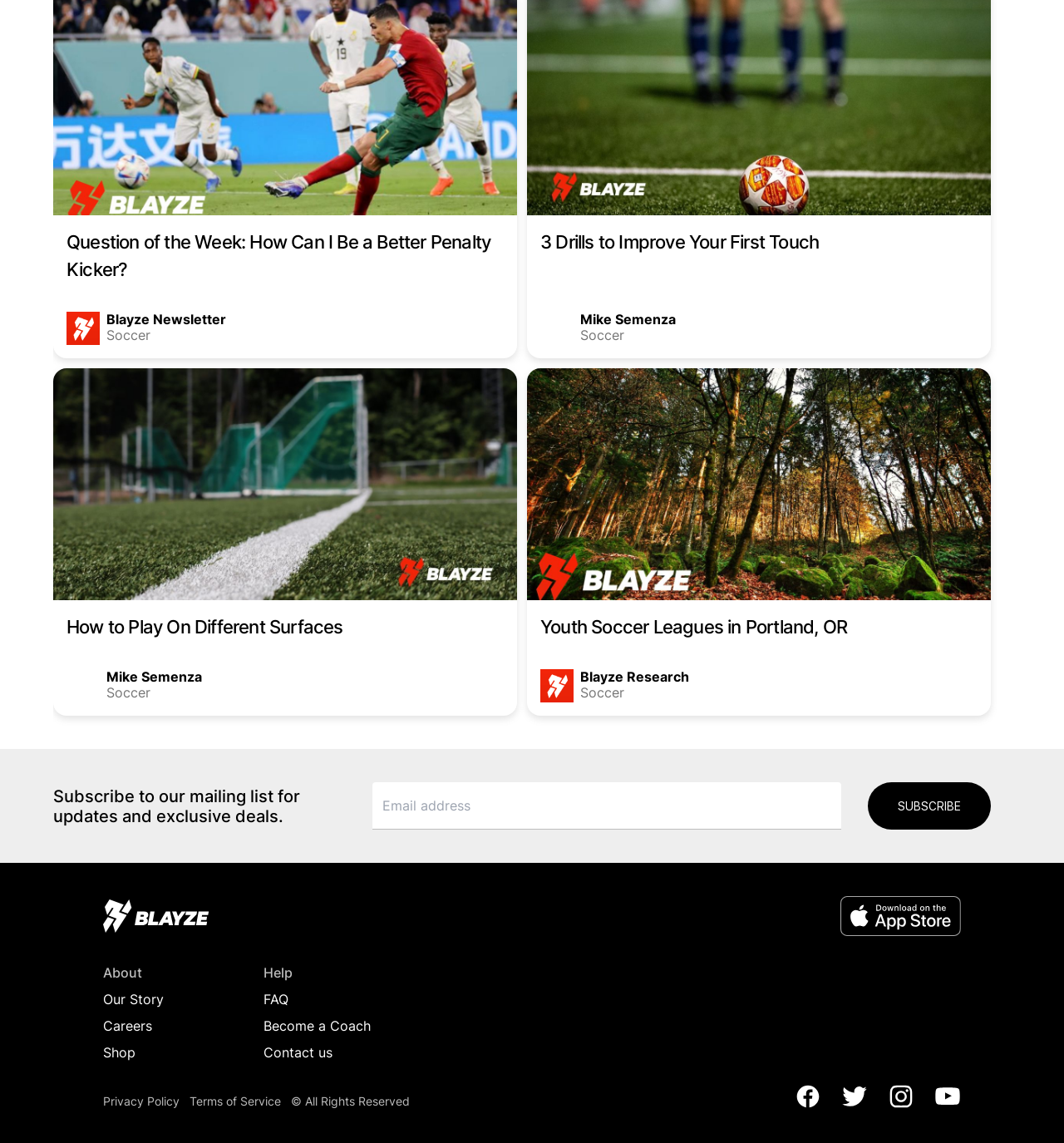Show the bounding box coordinates of the element that should be clicked to complete the task: "Subscribe to the mailing list".

[0.35, 0.685, 0.791, 0.726]